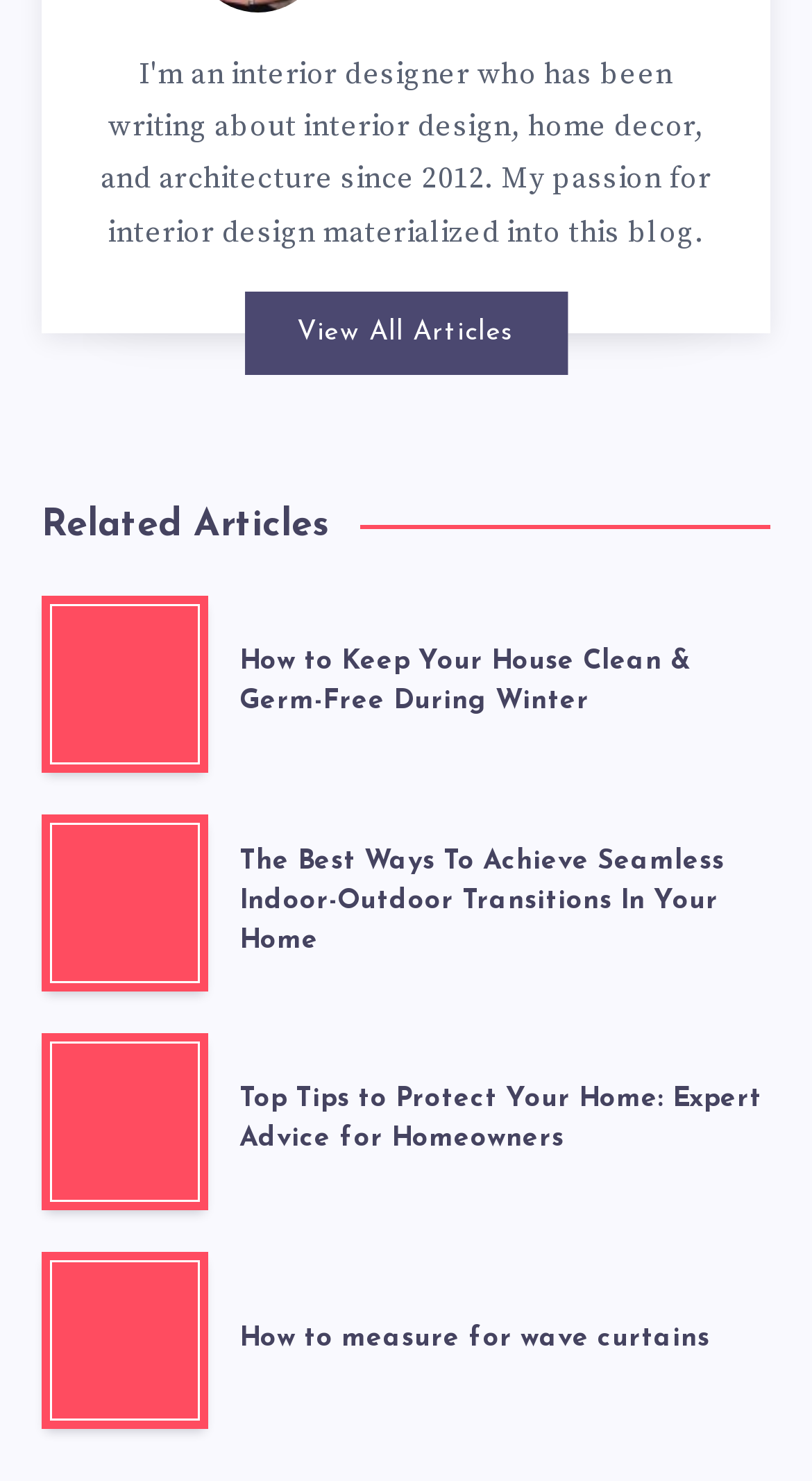Identify the bounding box coordinates of the part that should be clicked to carry out this instruction: "Check out 'How to measure for wave curtains'".

[0.295, 0.892, 0.874, 0.918]